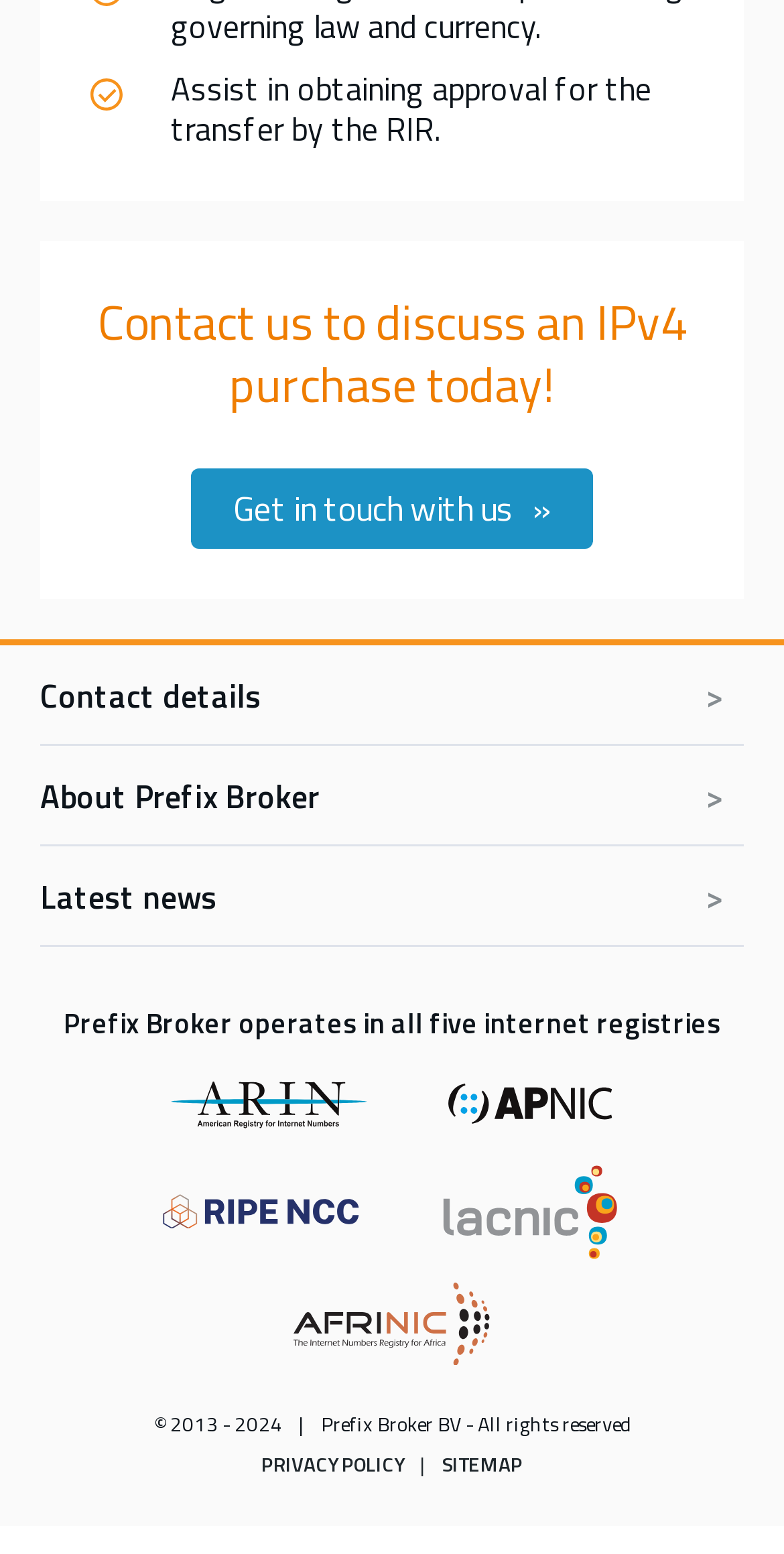Find the bounding box coordinates of the element I should click to carry out the following instruction: "Call the phone number".

[0.11, 0.618, 0.377, 0.645]